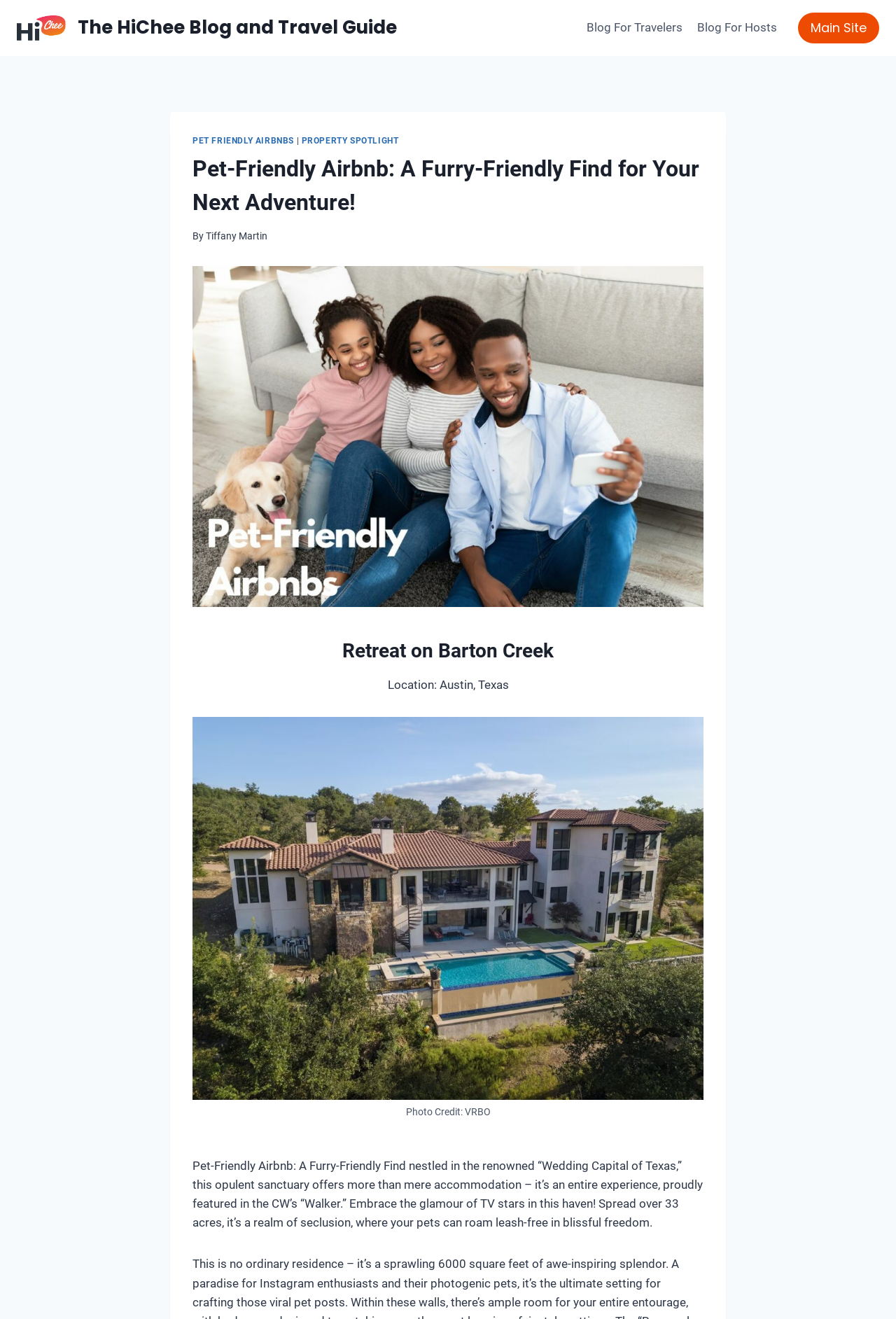Identify and provide the text content of the webpage's primary headline.

Pet-Friendly Airbnb: A Furry-Friendly Find for Your Next Adventure!